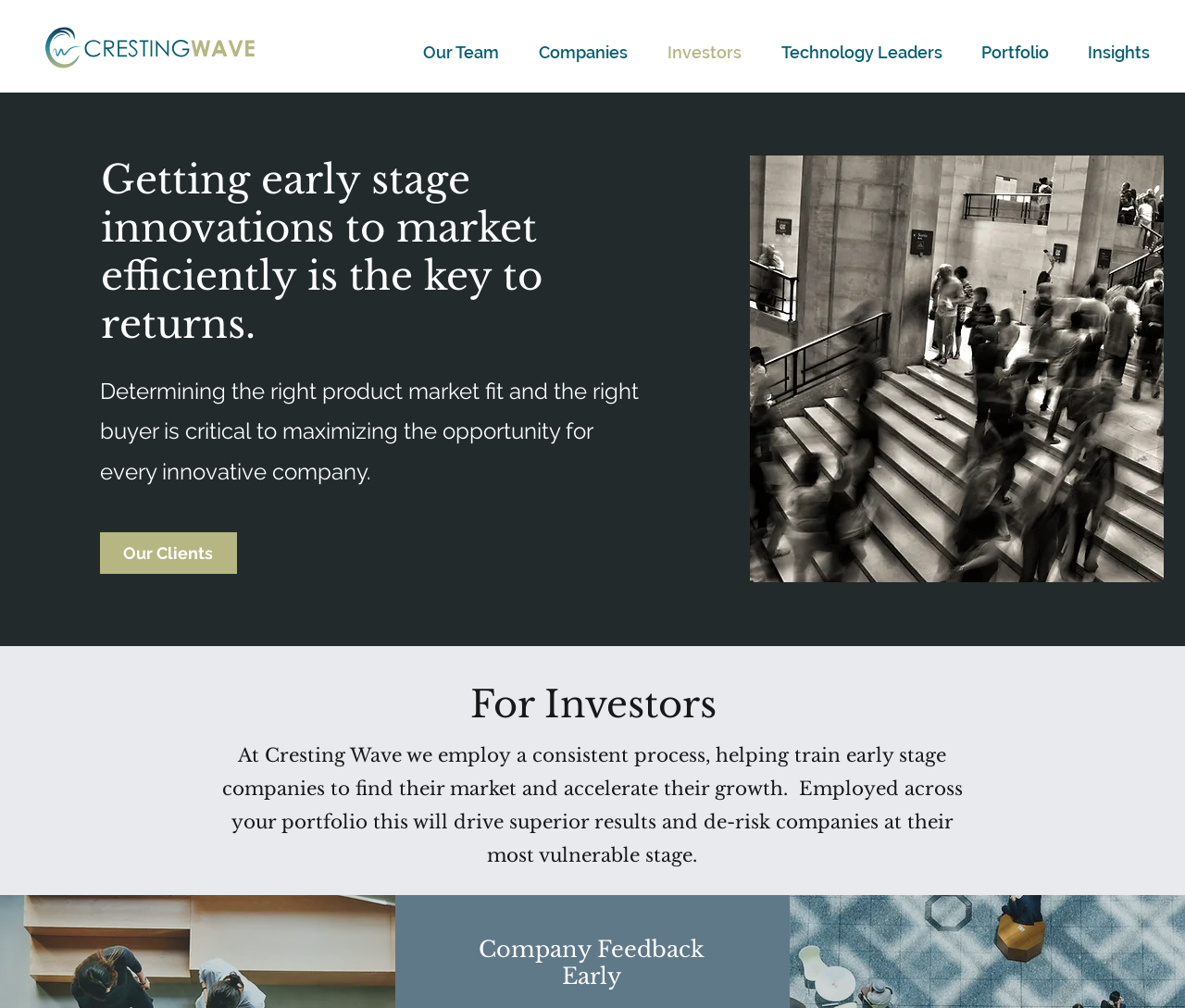What type of companies does Cresting Wave work with?
Offer a detailed and full explanation in response to the question.

The webpage content and structure suggest that Cresting Wave works with innovative companies, as they mention helping early stage companies find their market and accelerate their growth, and also mention product market fit and buyer identification as critical factors.